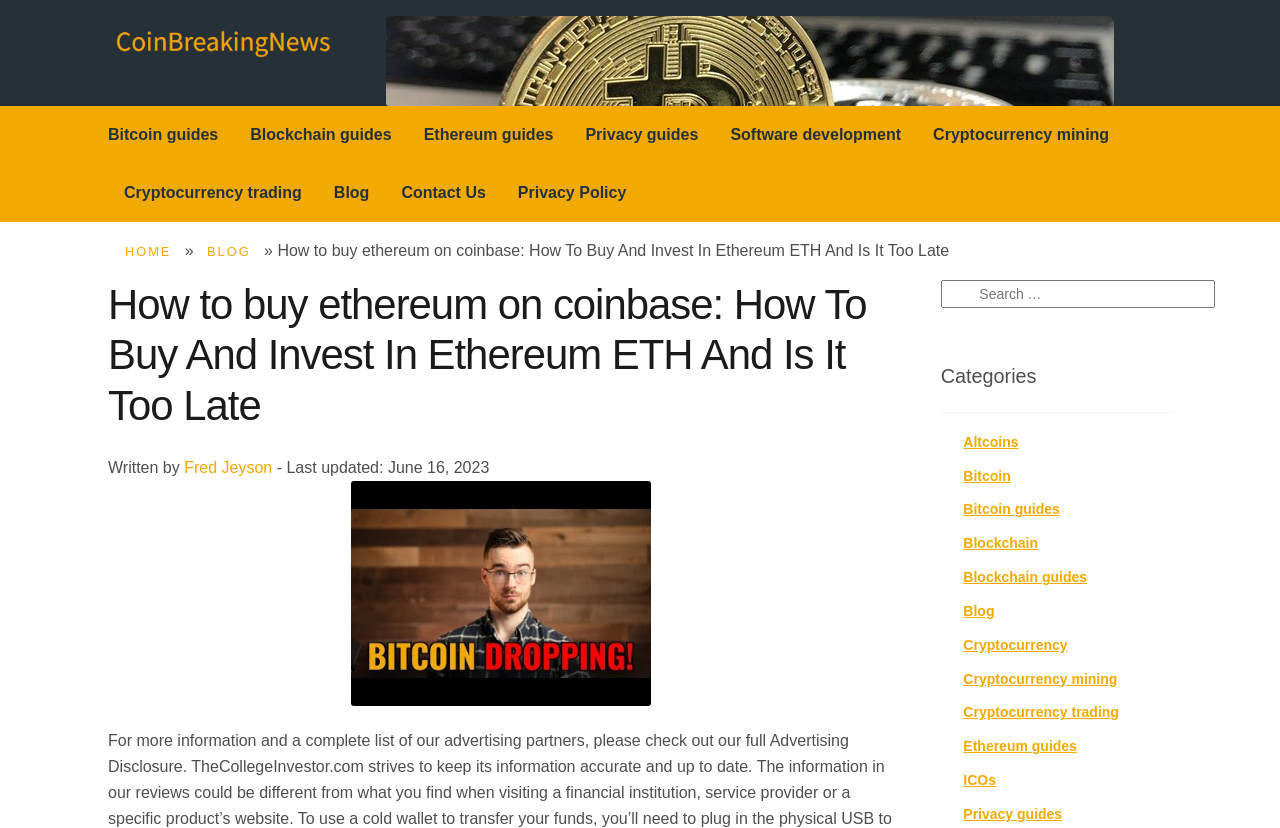Mark the bounding box of the element that matches the following description: "Bitcoin guides".

[0.753, 0.606, 0.828, 0.625]